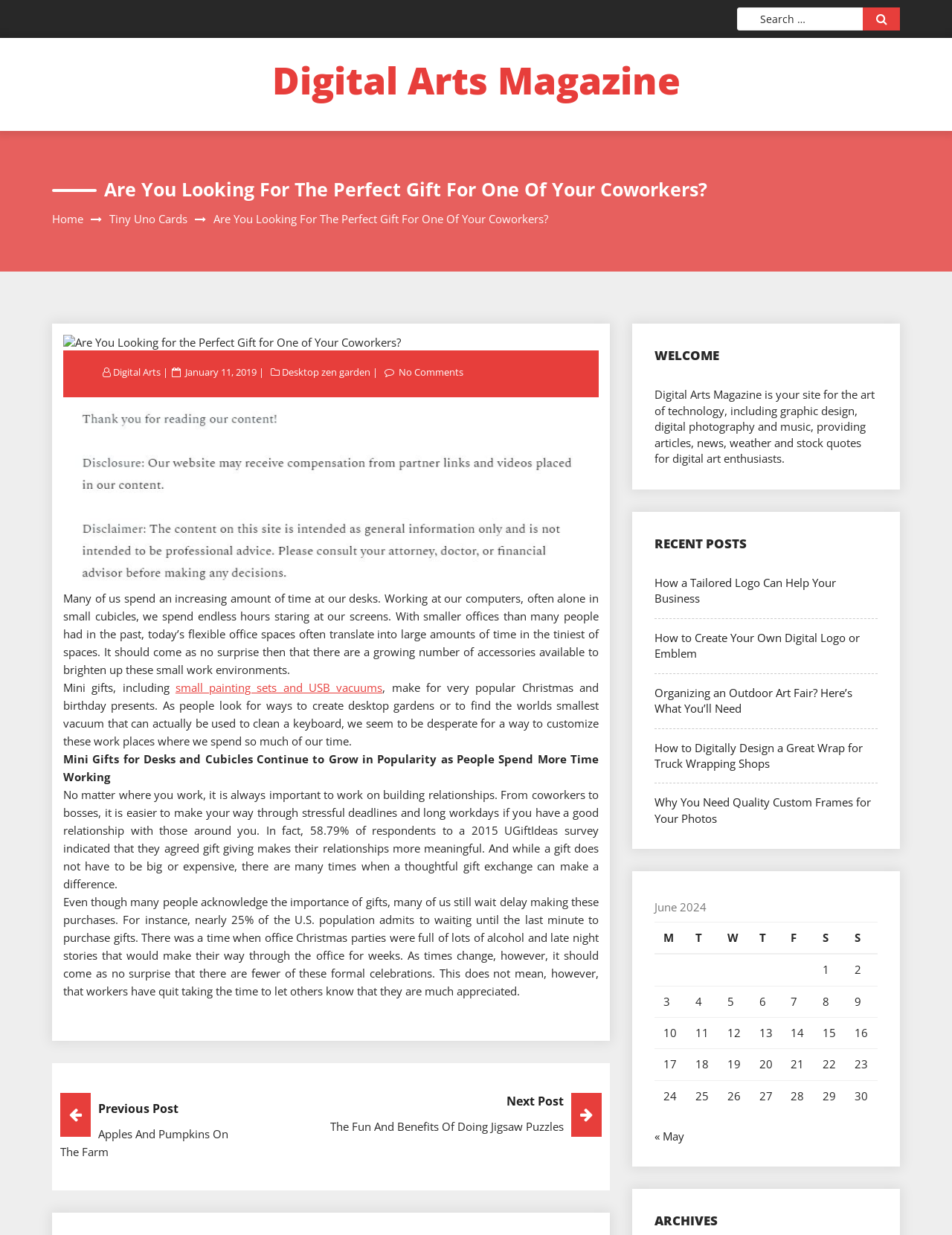Find the bounding box coordinates of the element to click in order to complete the given instruction: "Visit the 'Education' page."

None